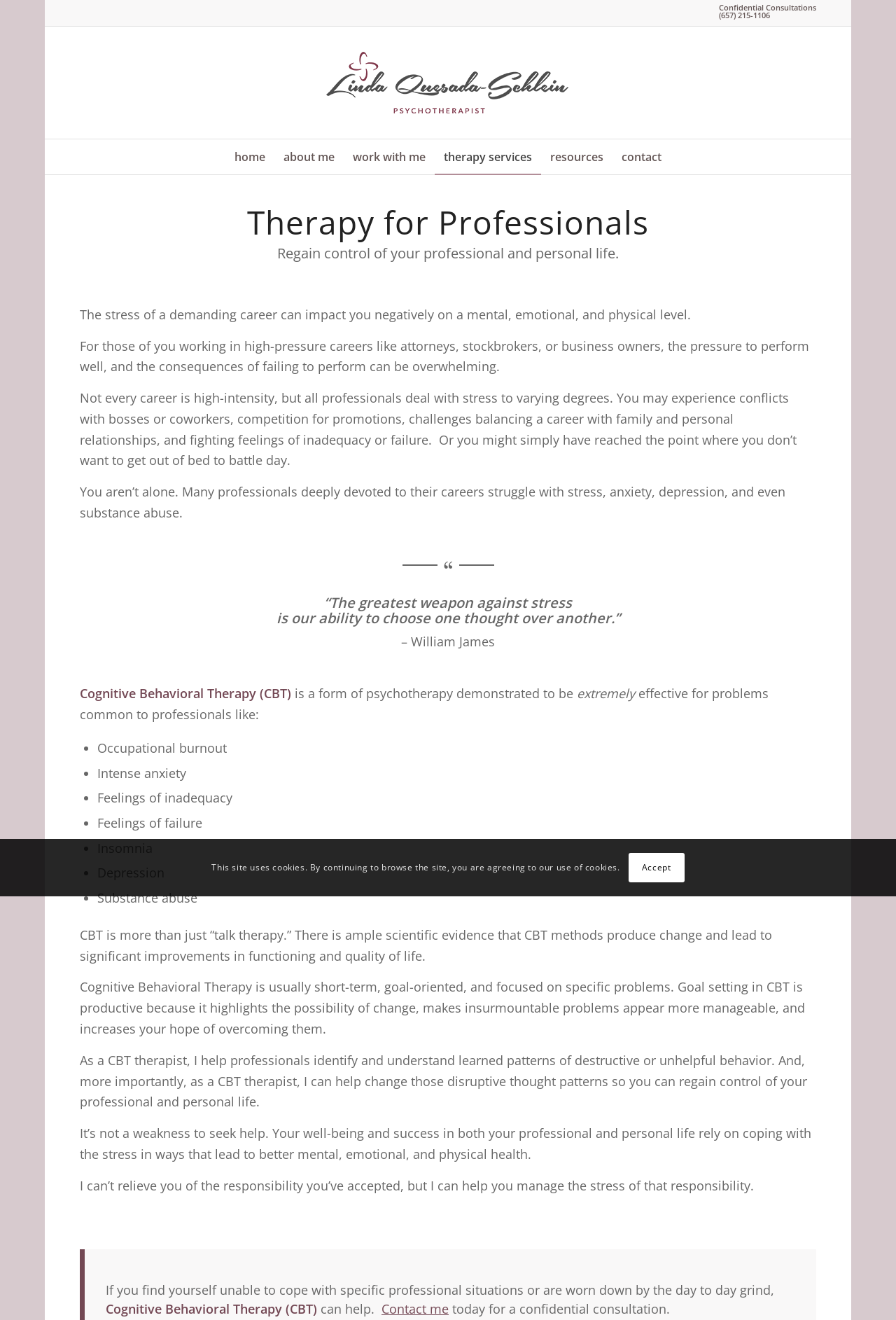What is the phone number for confidential consultations?
Please utilize the information in the image to give a detailed response to the question.

The phone number can be found at the top of the webpage, next to the 'Confidential Consultations' text.